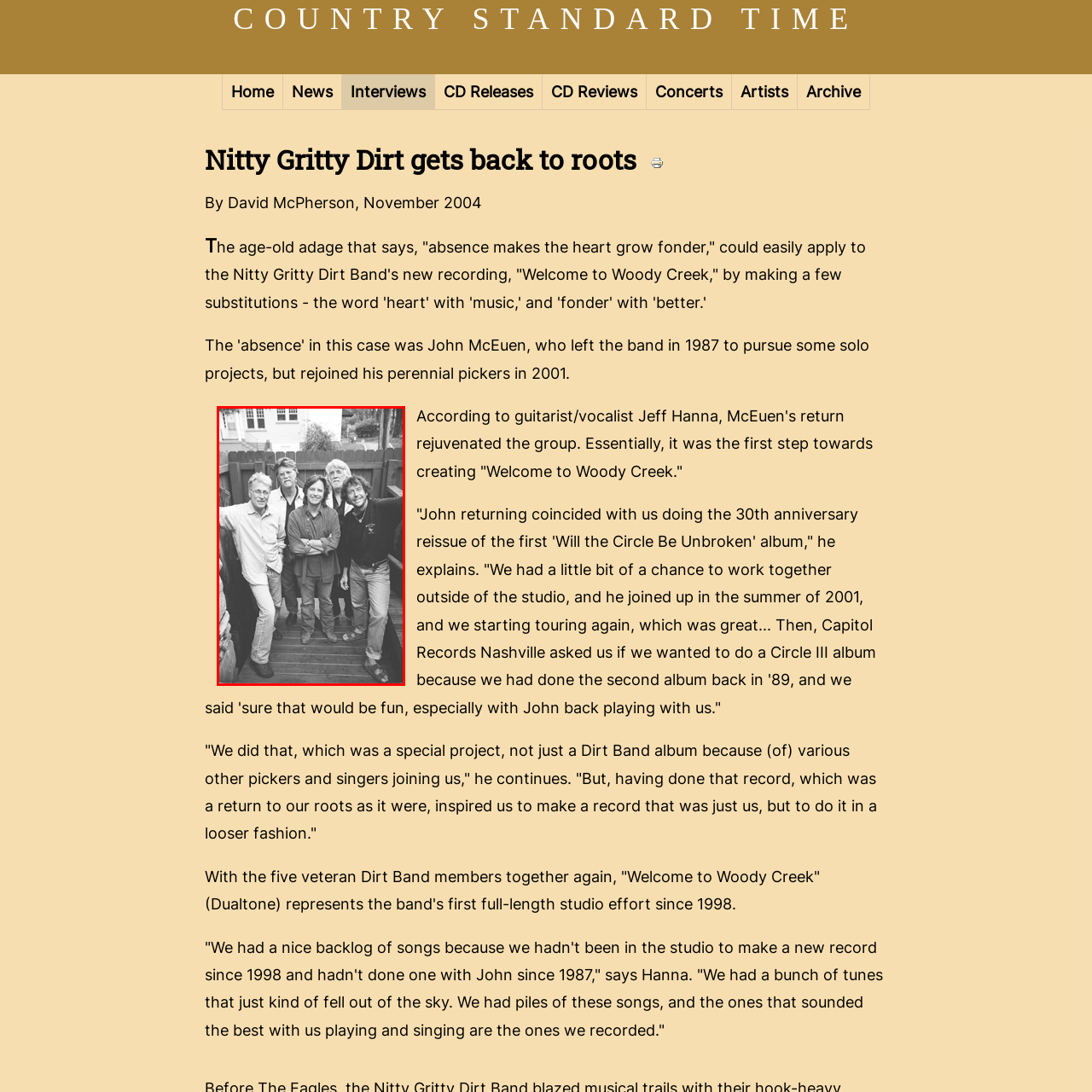Articulate a detailed description of the image inside the red frame.

The image features the members of the Nitty Gritty Dirt Band posed together in a welcoming outdoor setting, likely capturing a moment of camaraderie and shared history. They stand on a wooden deck, with a rustic fence in the background, evoking a sense of nostalgia. The band is known for their significant contributions to American country music and their energetic performances that blend folk and rock elements. Clad in casual attire, the members display warm smiles, suggesting a relaxed atmosphere, perhaps reflecting on their journey and recent projects, such as their album "Welcome to Woody Creek." This picture captures the essence of the band reconnecting and celebrating their musical legacy.